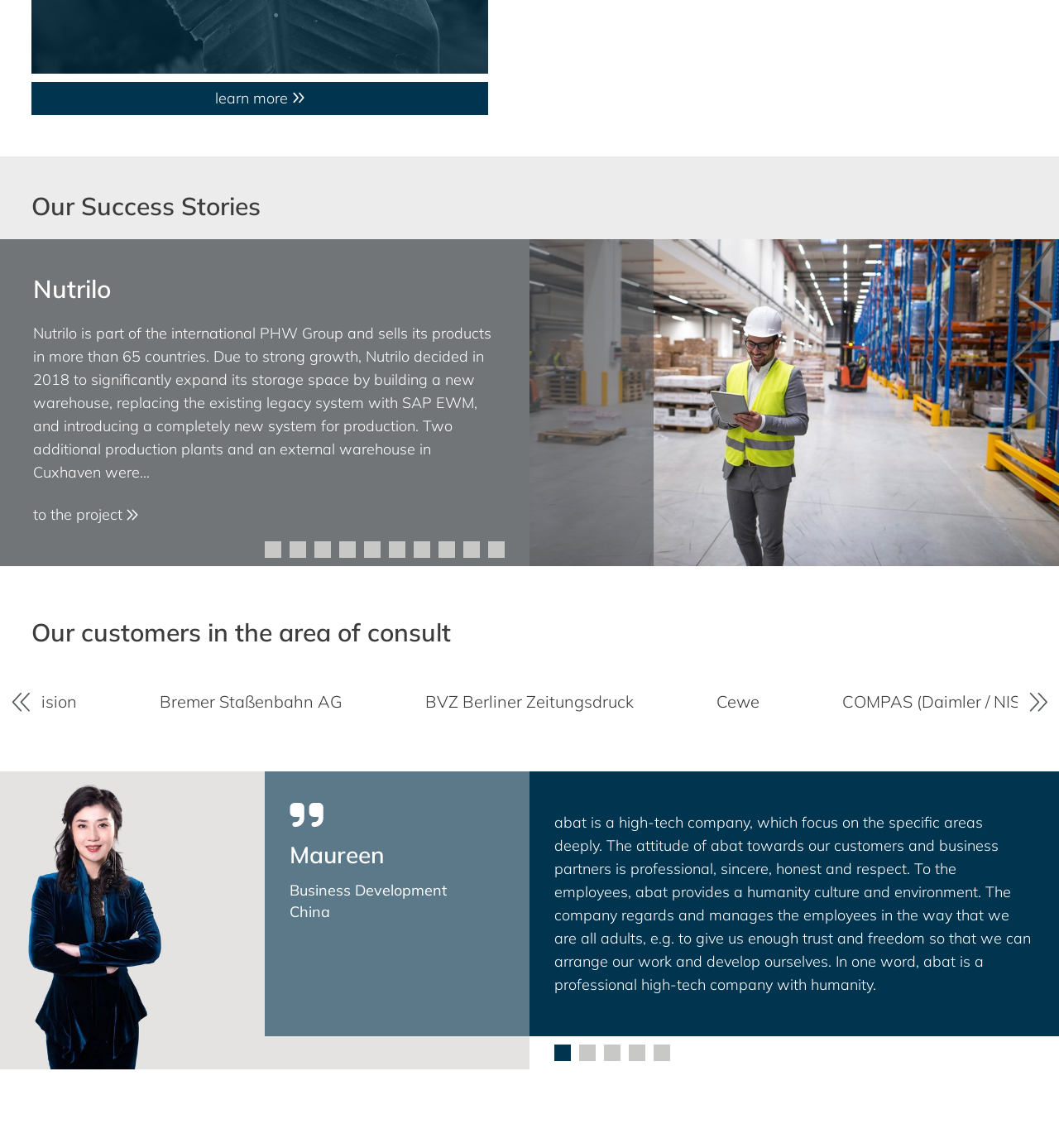What is the title of the first success story?
Look at the image and provide a detailed response to the question.

The first success story is titled 'Nutrilo' which can be found in the first tabpanel element with the heading 'Nutrilo' and a link with the same text.